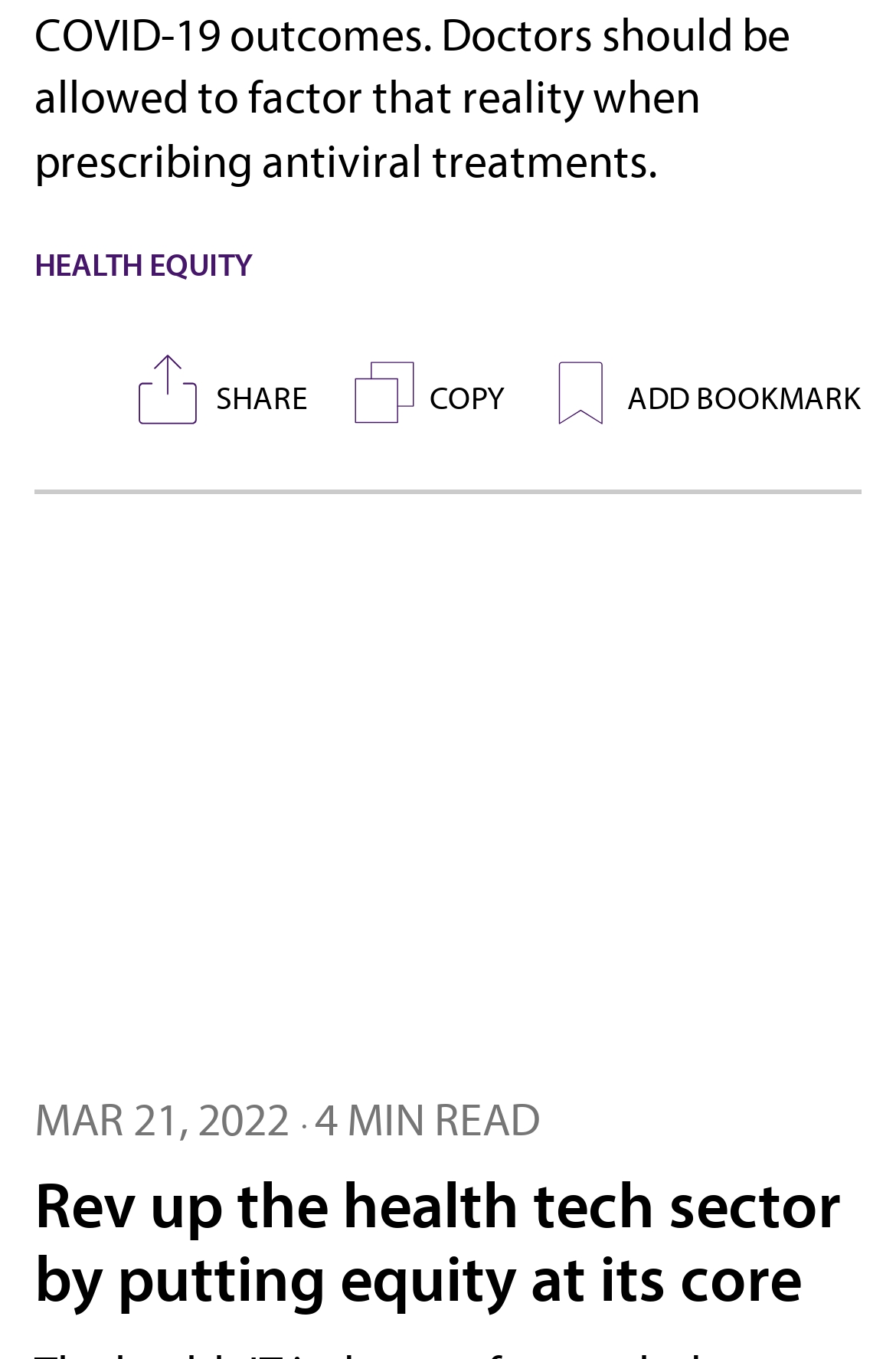With reference to the screenshot, provide a detailed response to the question below:
What is the topic of the webpage?

The topic of the webpage is 'Health Equity' as indicated by the StaticText element 'HEALTH EQUITY' at the top of the page.